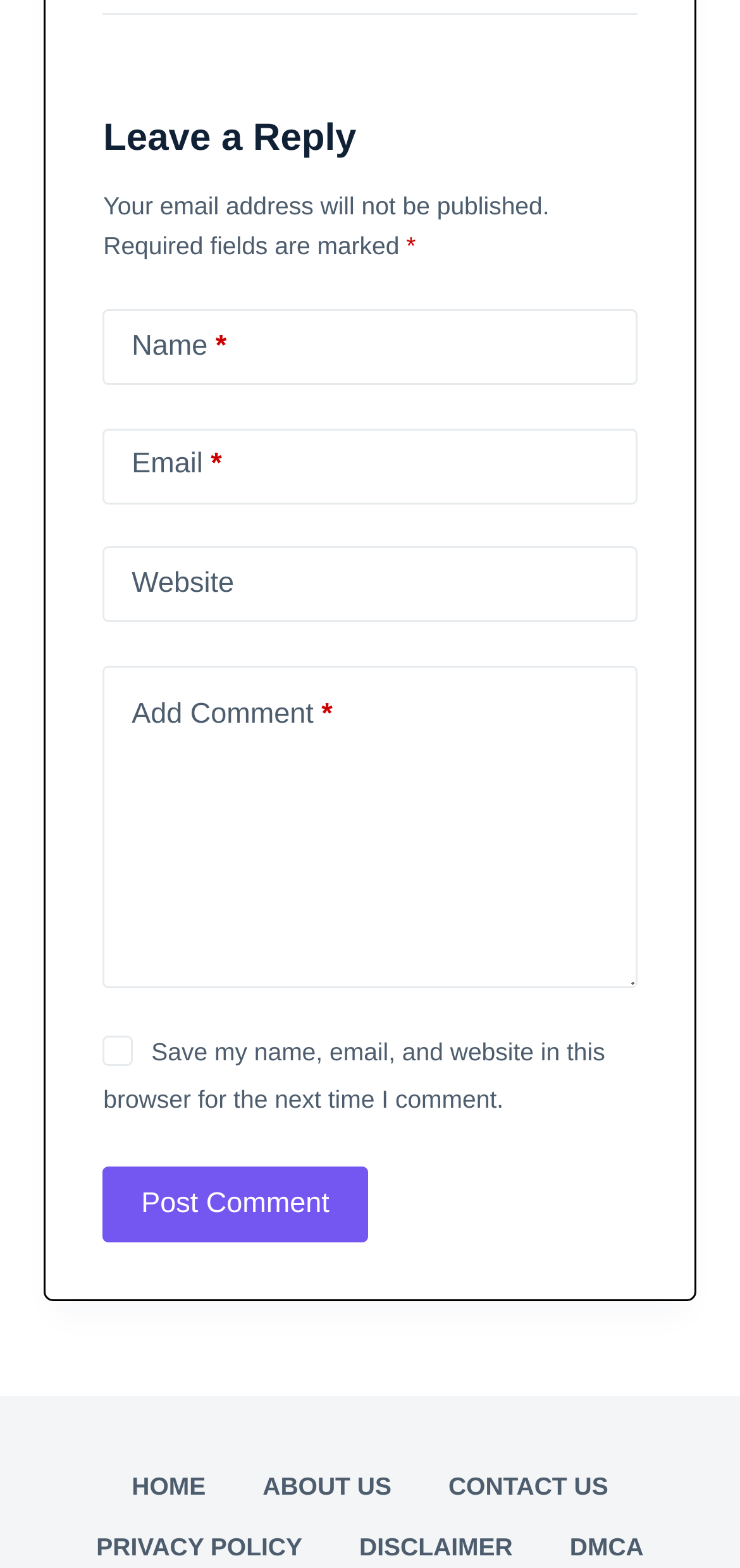Use a single word or phrase to answer the question: What is the 'Post Comment' button used for?

To submit a comment